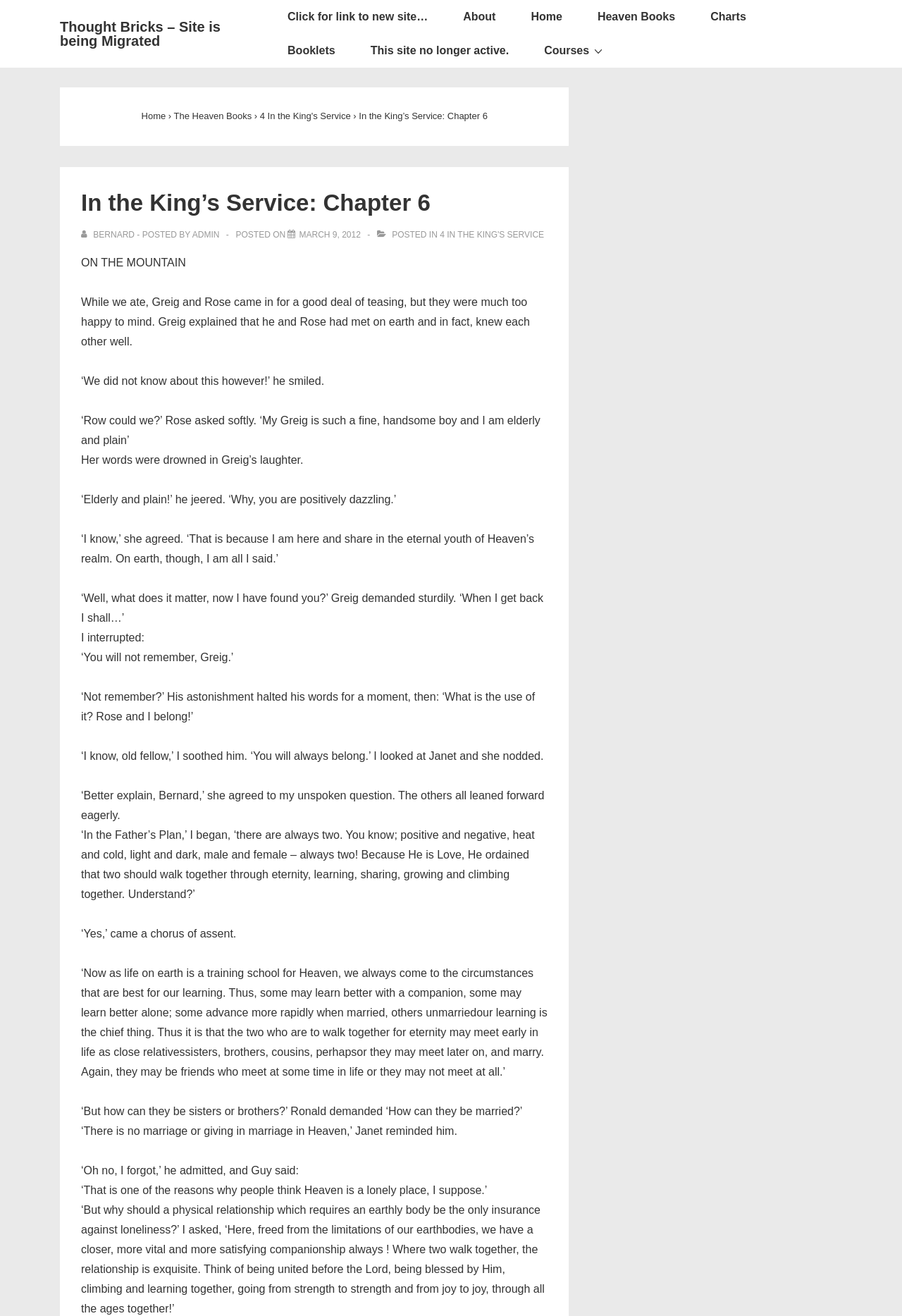Pinpoint the bounding box coordinates of the area that must be clicked to complete this instruction: "Read the chapter In the King’s Service".

[0.398, 0.084, 0.541, 0.092]